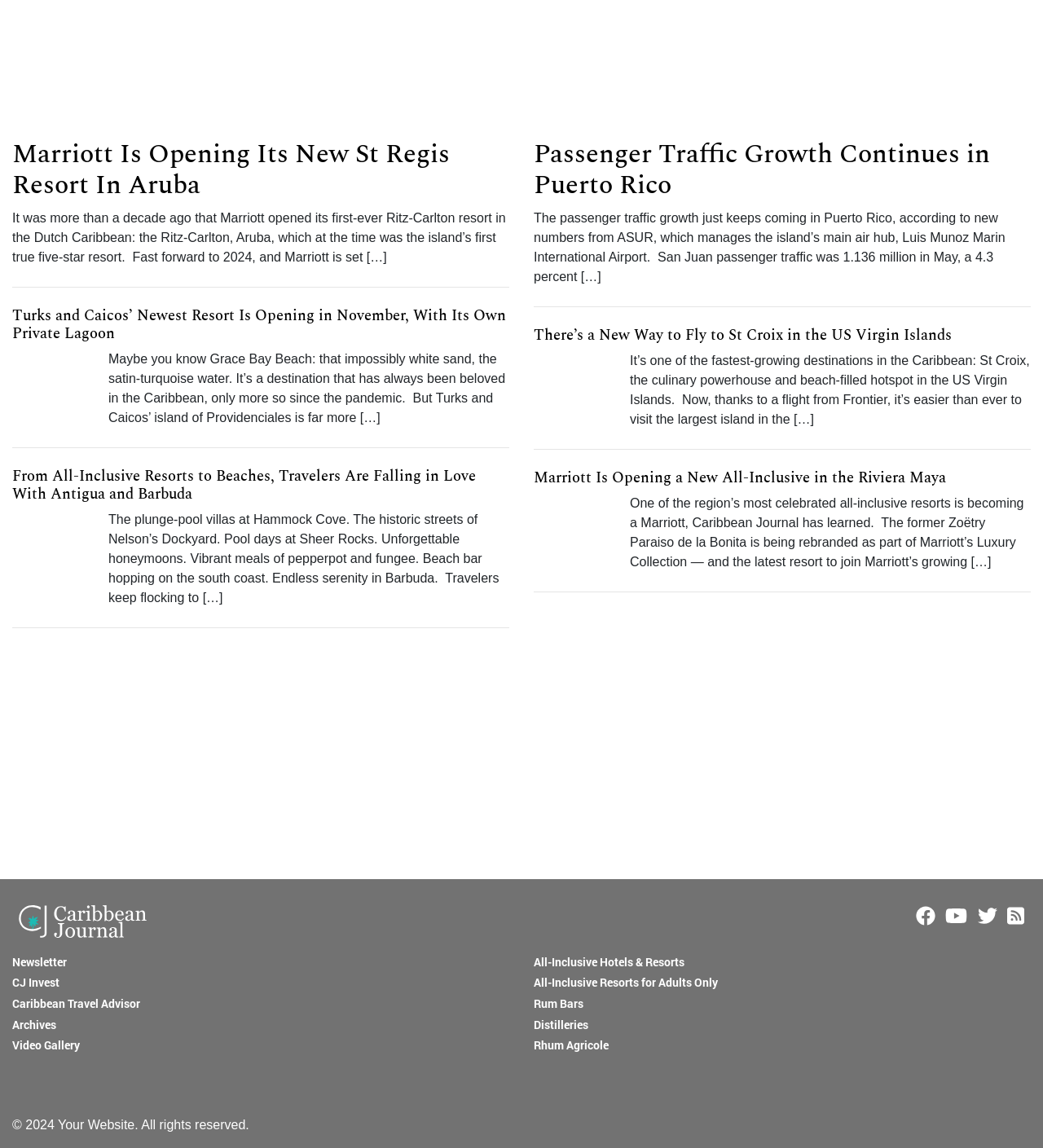What is the name of the island mentioned in the third article?
Analyze the screenshot and provide a detailed answer to the question.

The third article on the webpage mentions 'From All-Inclusive Resorts to Beaches, Travelers Are Falling in Love With Antigua and Barbuda', indicating that Antigua is one of the islands being referred to.